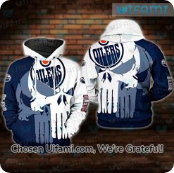Give a thorough and detailed caption for the image.

This image features a striking hoodie designed for fans of the Edmonton Oilers, showcasing a unique and bold aesthetic. The hoodie combines the team's iconic colors with an intricate graphic that features a skull motif, underpinning a fierce yet stylish vibe. Positioned against a textured brick wall background, the hoodie exudes a sense of urban style and team pride. The design not only appeals to die-hard supporters but also stands out as a fashionable piece of sportswear. Below the image, a promotional message reads "Chosen Utami.com, We're Grateful!" suggesting a connection to a specific retailer or website that offers this apparel.